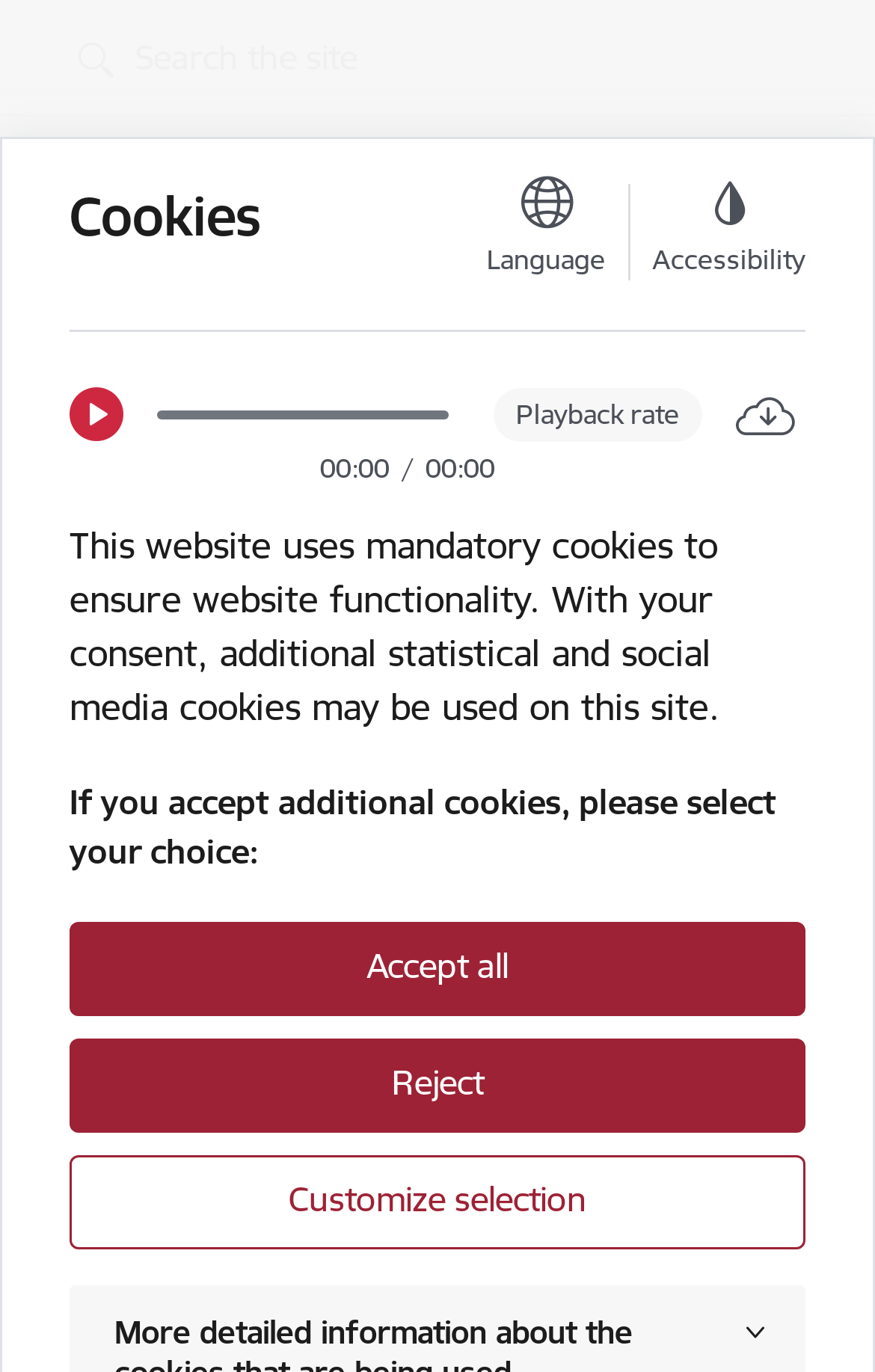Based on the image, provide a detailed response to the question:
How many links are there under the president's name?

I counted the number of links under the president's name by looking at the sub-elements of the image 'Valsts prezidenta kanceleja'. There are 5 links: 'Edgars Rinkēvičs', 'Speeches', 'Agenda', 'News', and 'Photo and video'.